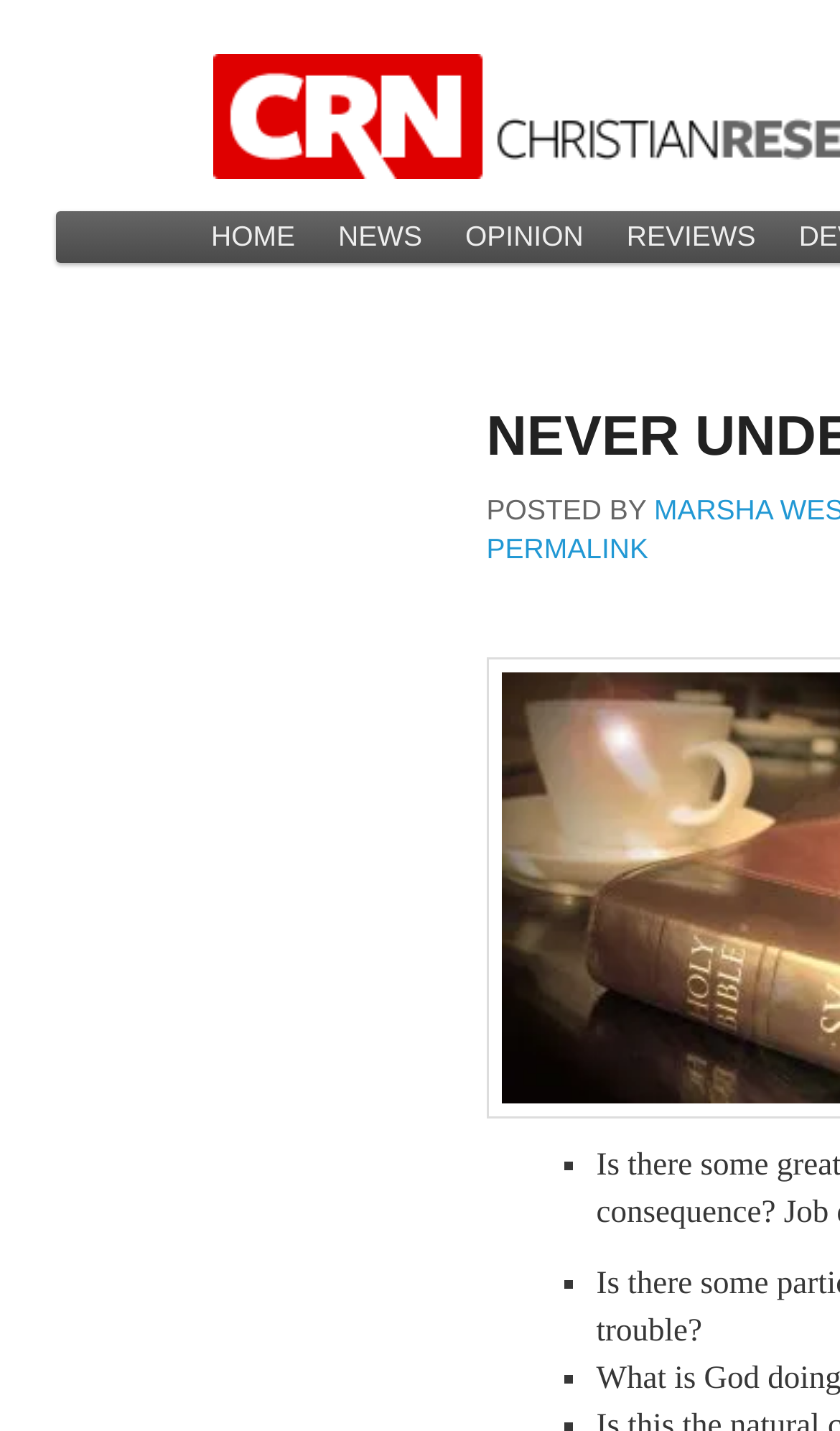Specify the bounding box coordinates (top-left x, top-left y, bottom-right x, bottom-right y) of the UI element in the screenshot that matches this description: Skip to primary content

[0.262, 0.148, 0.654, 0.184]